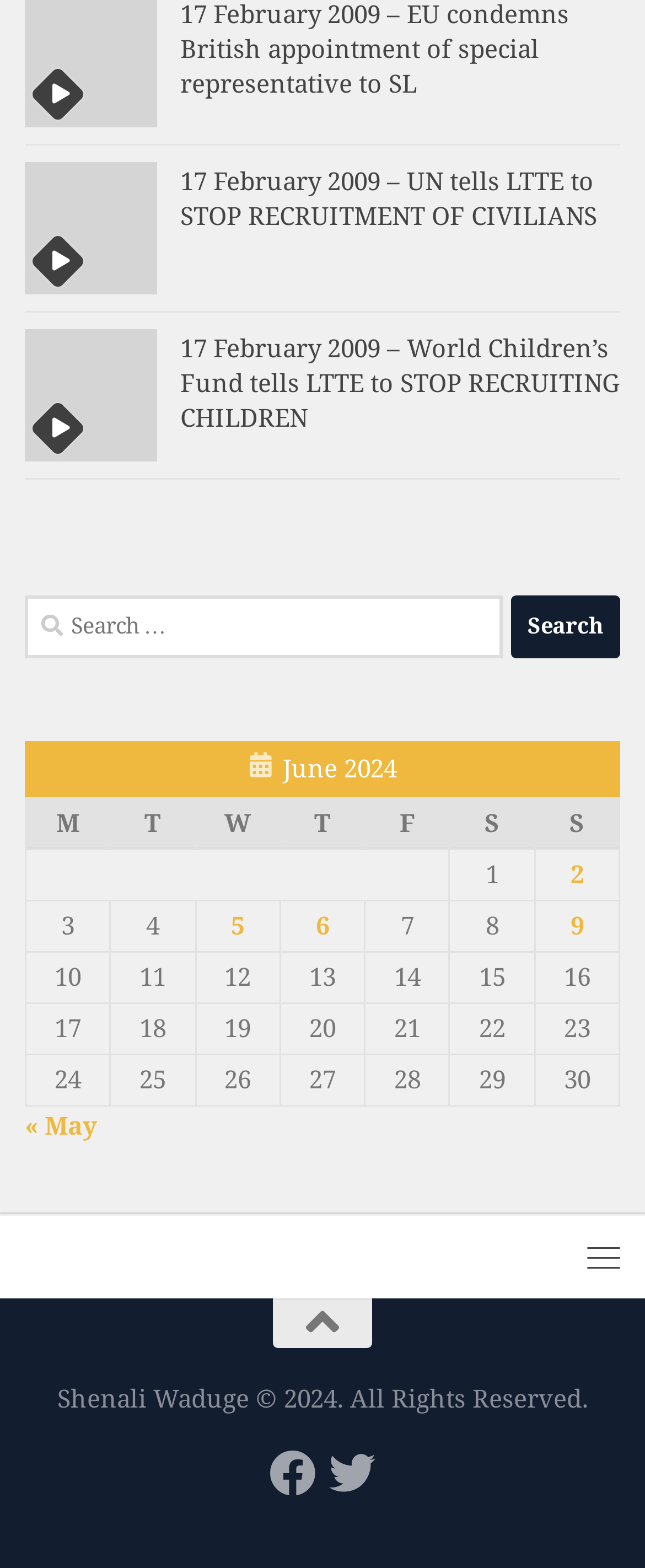Answer the question below with a single word or a brief phrase: 
What is the date range of the table?

June 2024